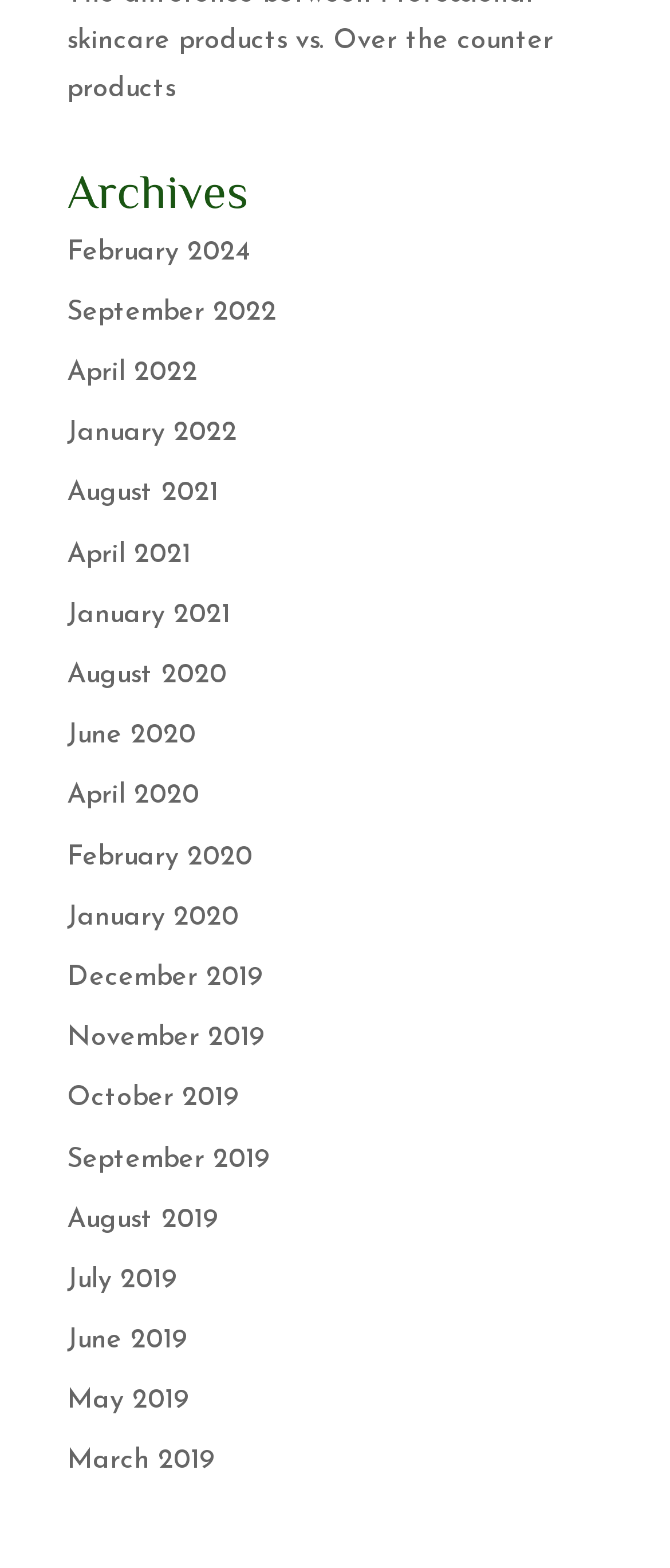Find the bounding box coordinates for the area that must be clicked to perform this action: "browse April 2021 archives".

[0.1, 0.345, 0.285, 0.362]